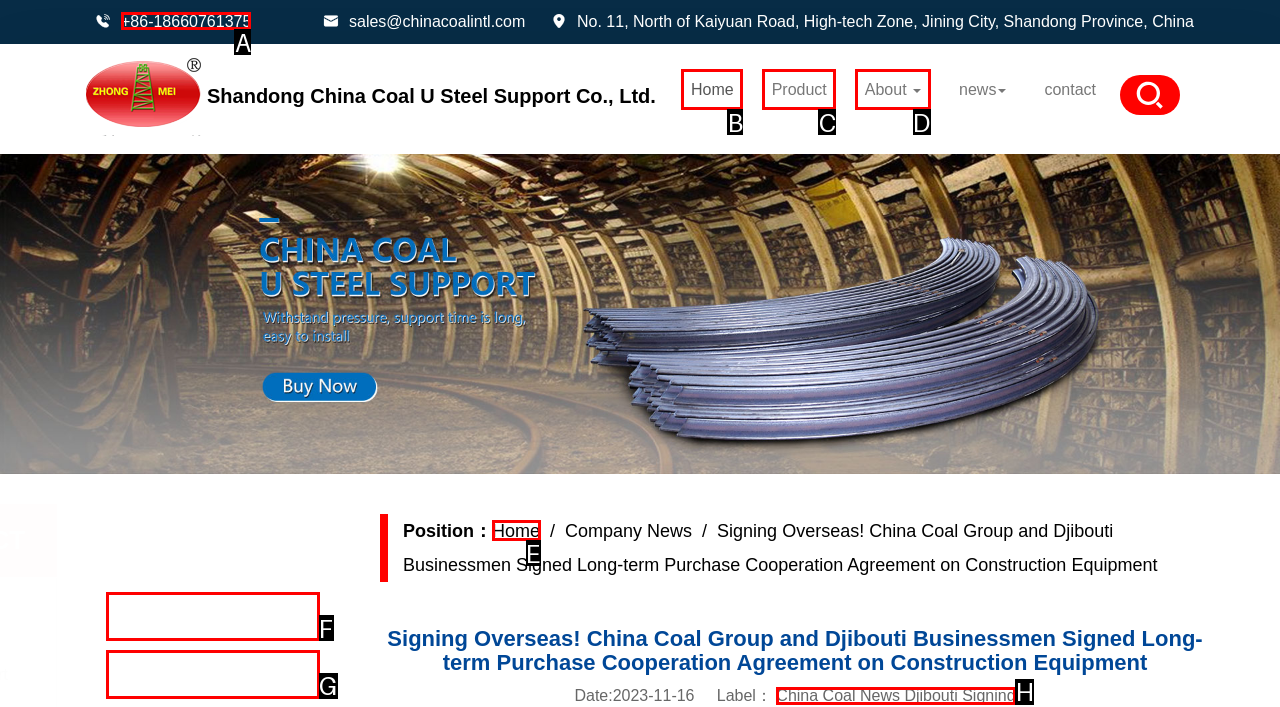Select the appropriate bounding box to fulfill the task: Contact using the phone number Respond with the corresponding letter from the choices provided.

A